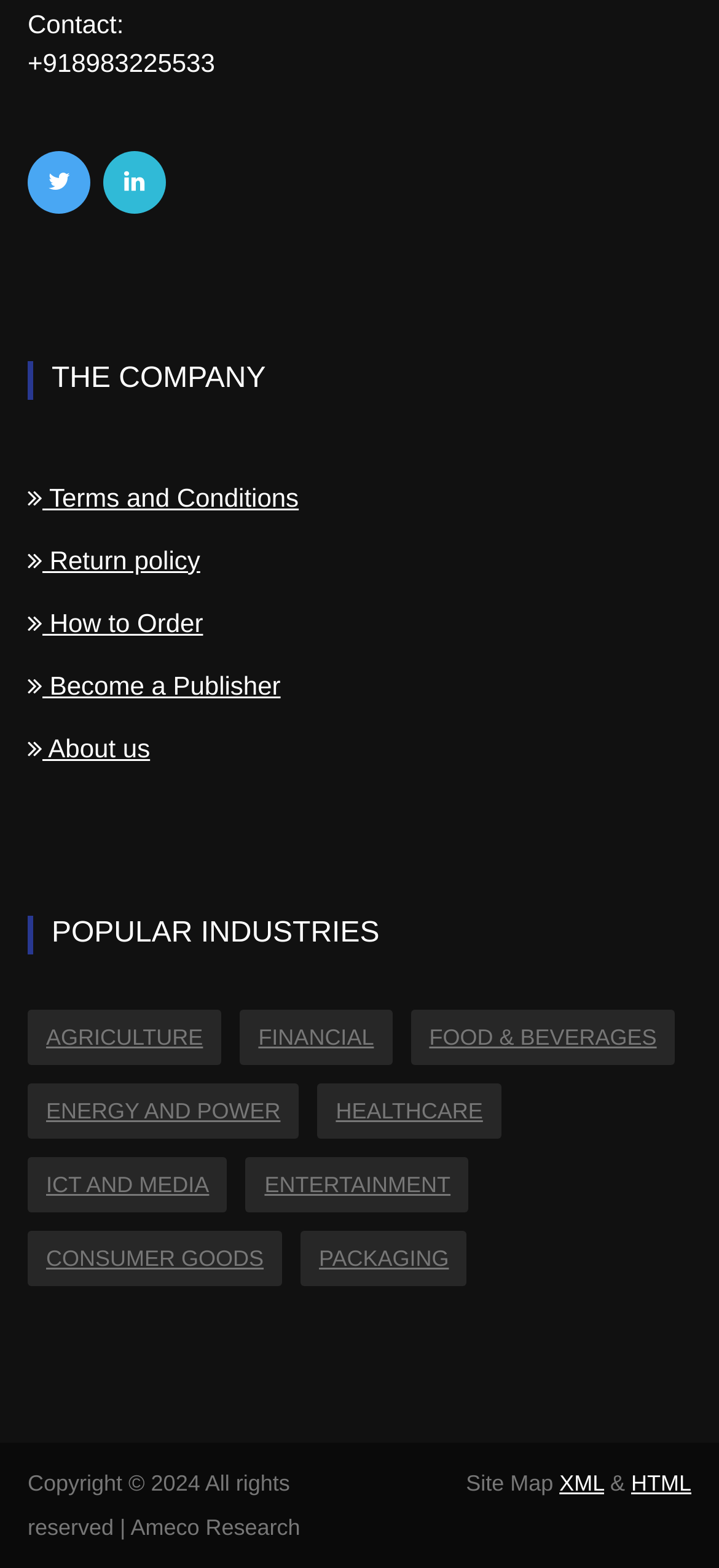Please provide a comprehensive response to the question below by analyzing the image: 
What is the copyright information?

The copyright information is located at the bottom of the webpage and is stated as 'Copyright 2024 All rights reserved | Ameco Research'.